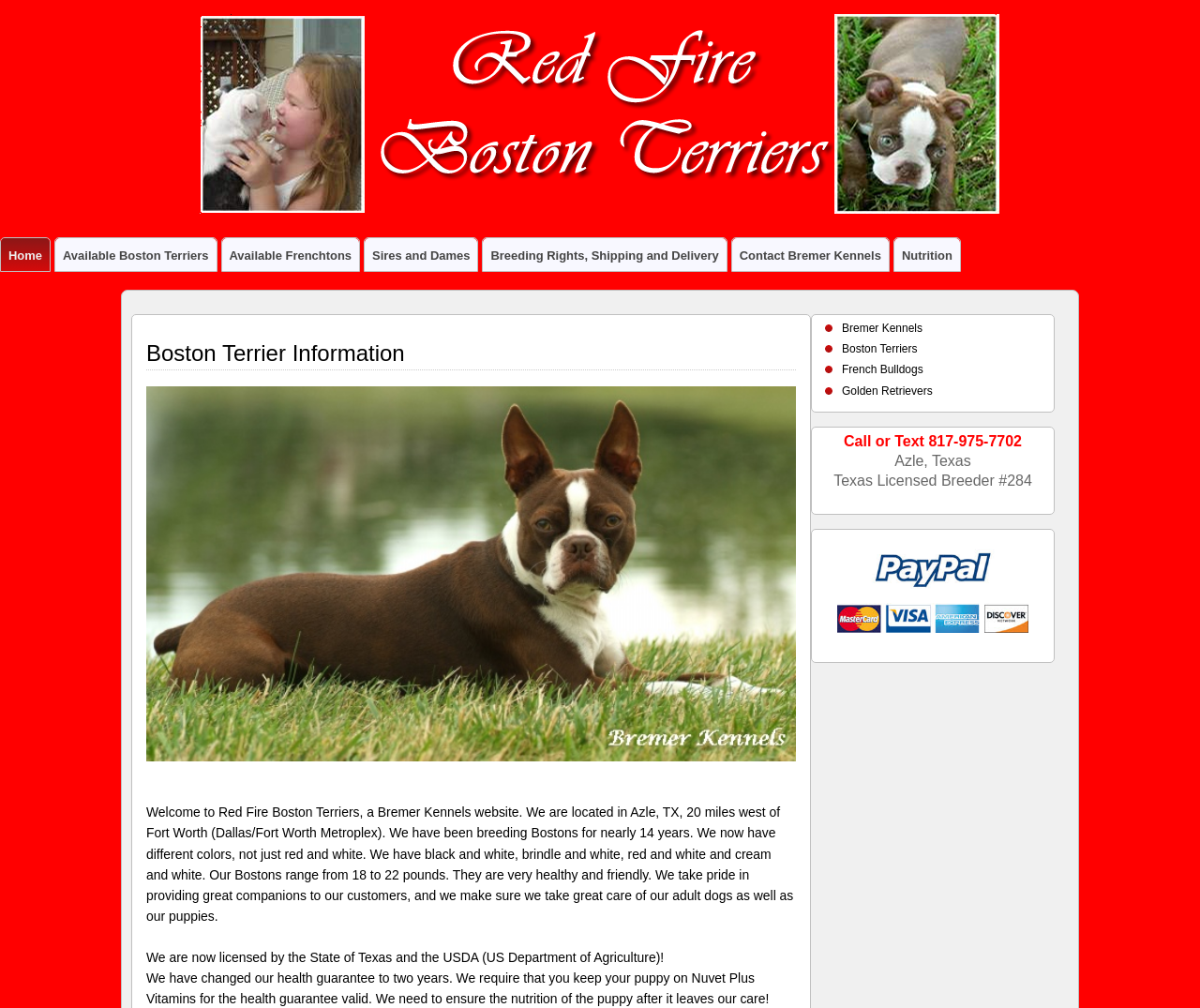Provide the bounding box coordinates for the specified HTML element described in this description: "Sires and Dames". The coordinates should be four float numbers ranging from 0 to 1, in the format [left, top, right, bottom].

[0.304, 0.236, 0.398, 0.269]